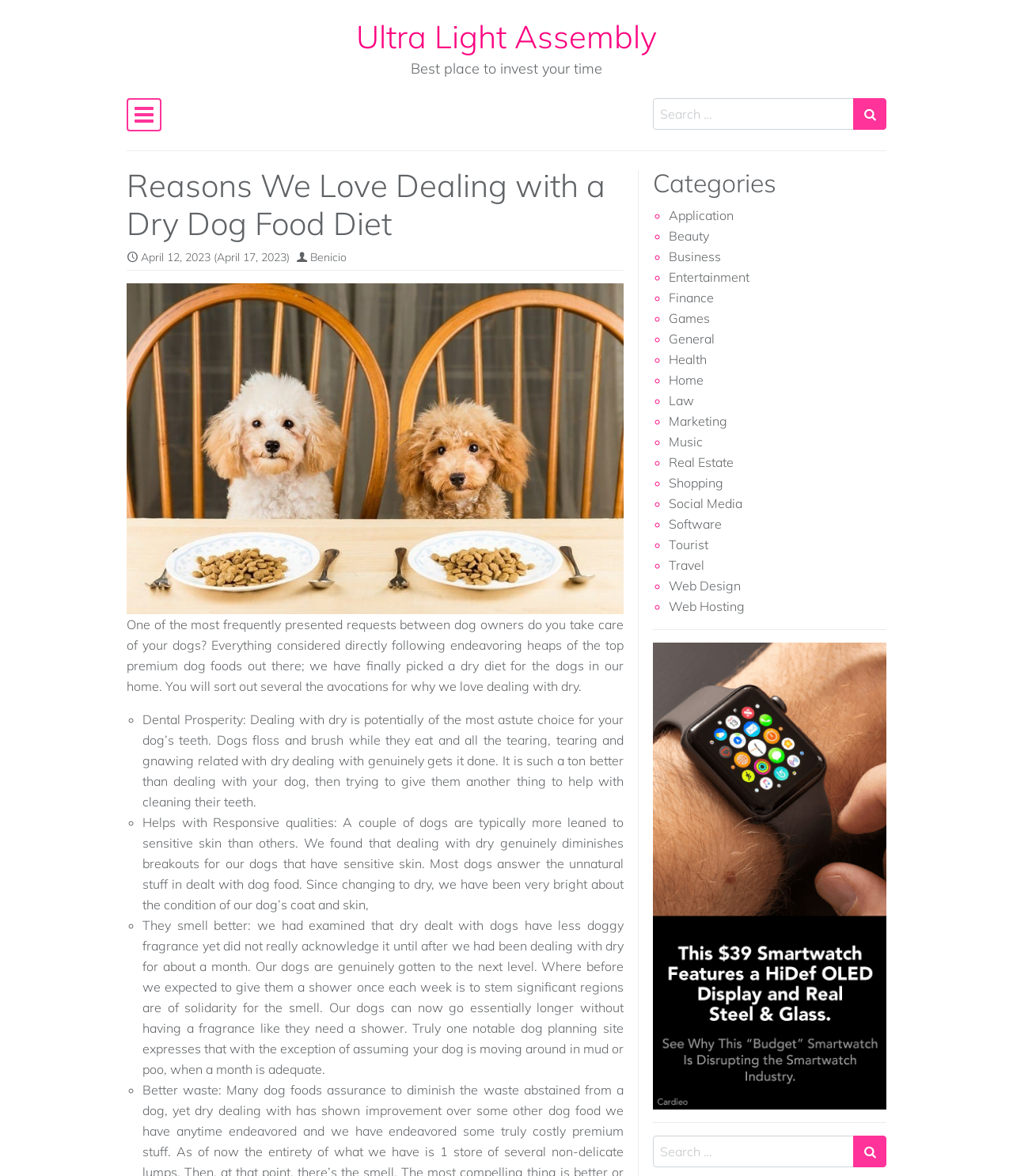What is the benefit of dry dog food for dental health?
Examine the image and give a concise answer in one word or a short phrase.

Improves dental health